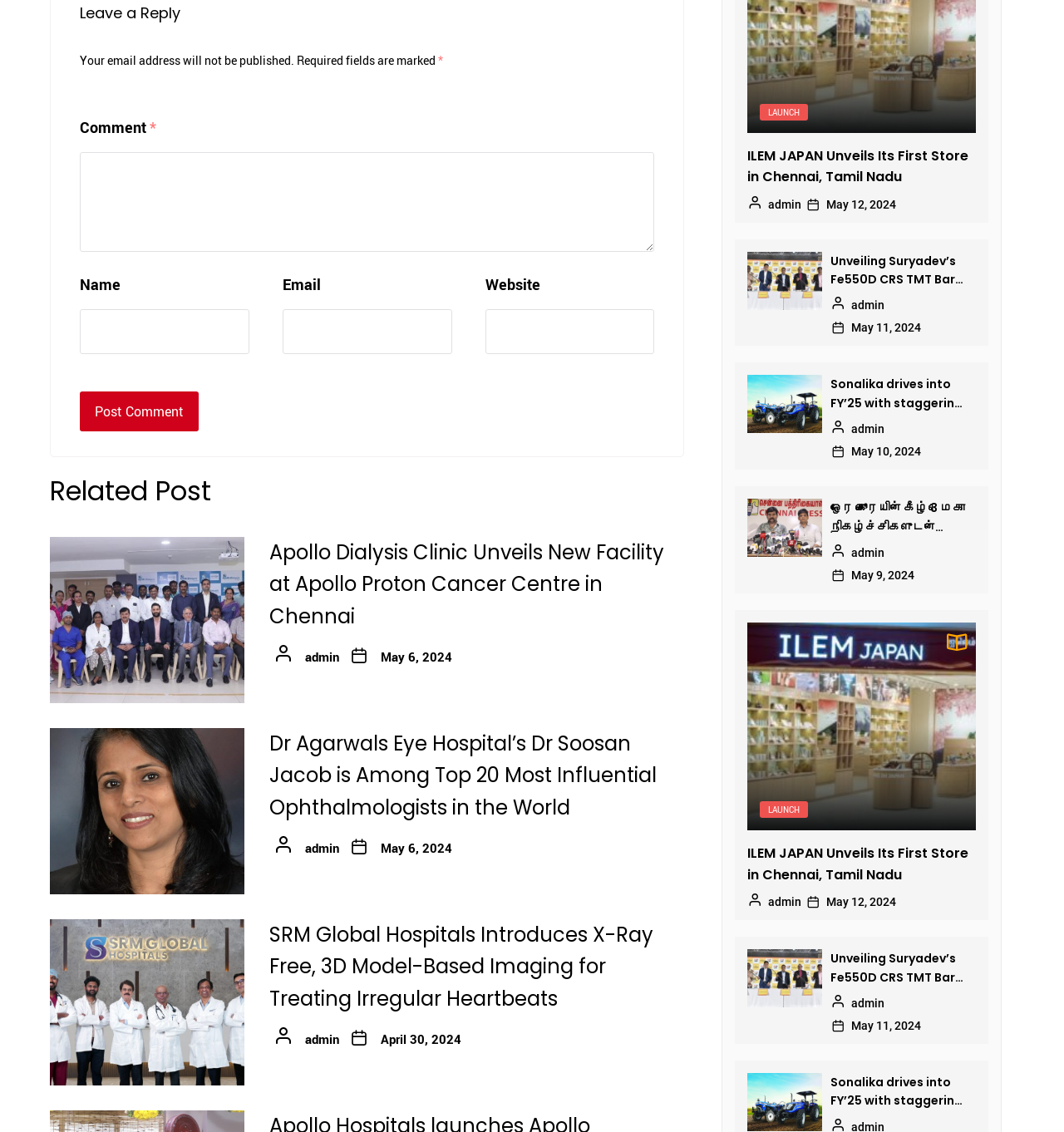Provide the bounding box coordinates of the HTML element this sentence describes: "admin". The bounding box coordinates consist of four float numbers between 0 and 1, i.e., [left, top, right, bottom].

[0.8, 0.264, 0.832, 0.276]